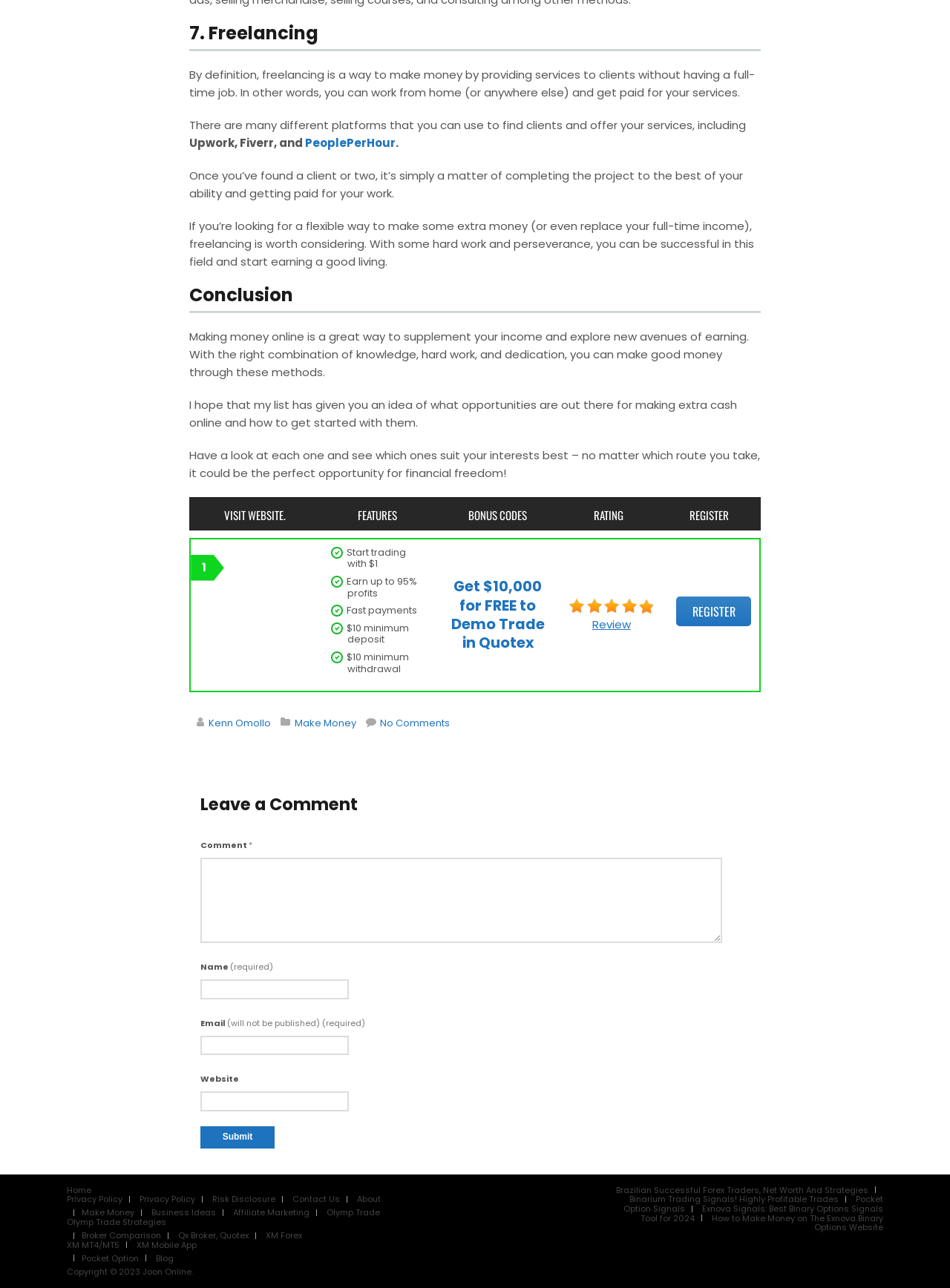Please identify the bounding box coordinates of where to click in order to follow the instruction: "Click on the 'Submit' button".

[0.211, 0.874, 0.289, 0.892]